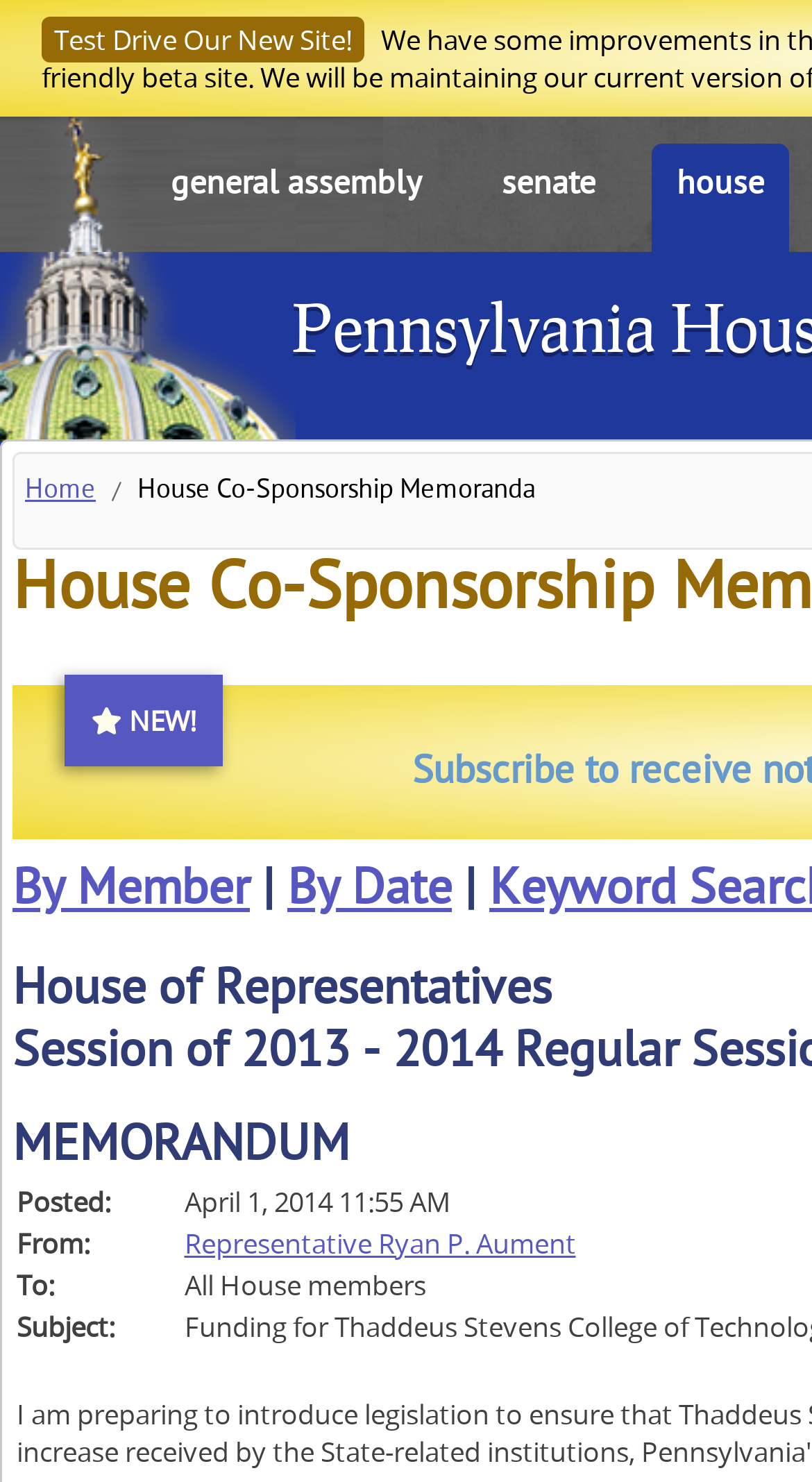Locate and extract the headline of this webpage.

House Co-Sponsorship Memoranda